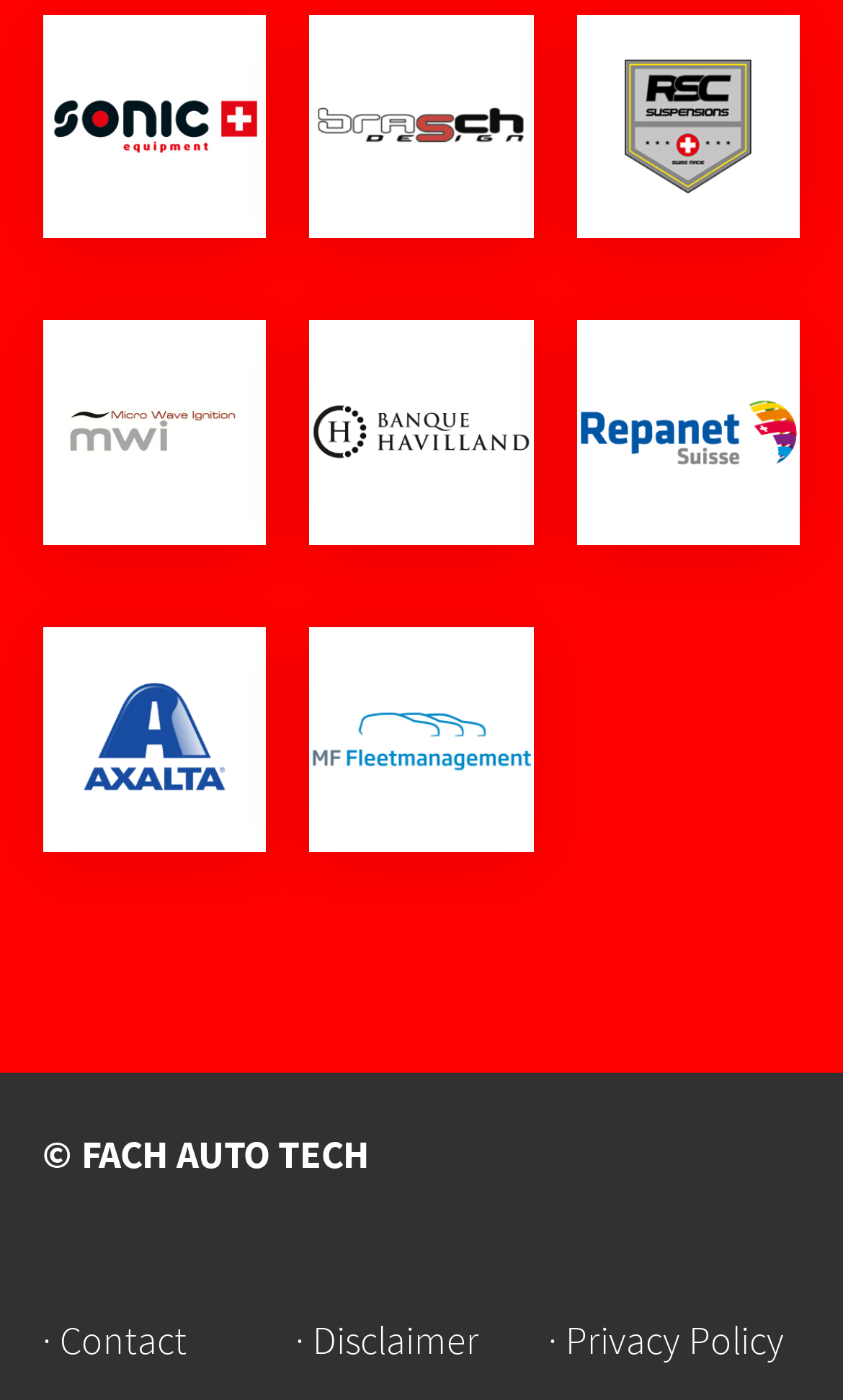Please answer the following question using a single word or phrase: What is the purpose of the links in the figures?

Unknown